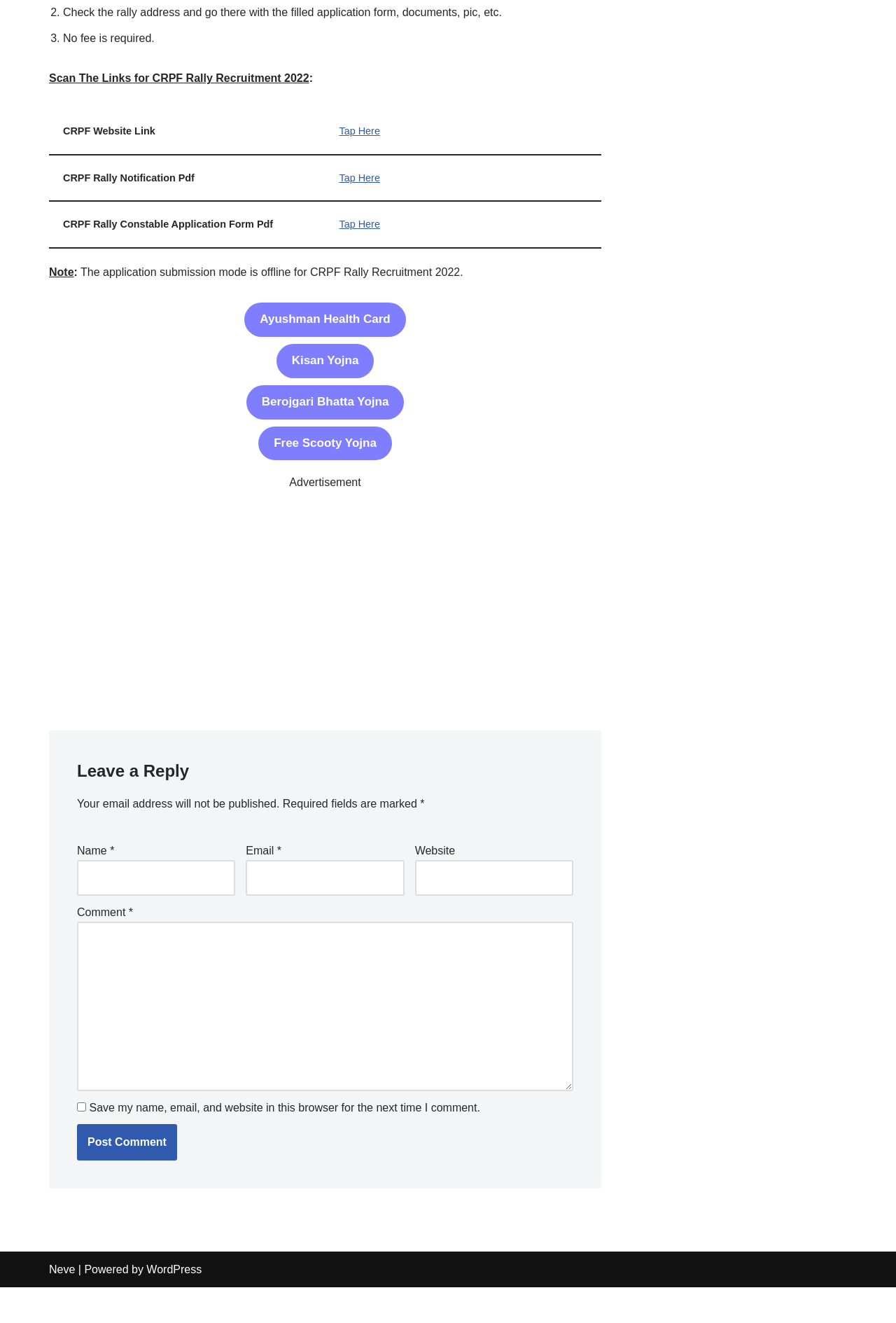Using the element description provided, determine the bounding box coordinates in the format (top-left x, top-left y, bottom-right x, bottom-right y). Ensure that all values are floating point numbers between 0 and 1. Element description: WordPress

[0.164, 0.955, 0.225, 0.964]